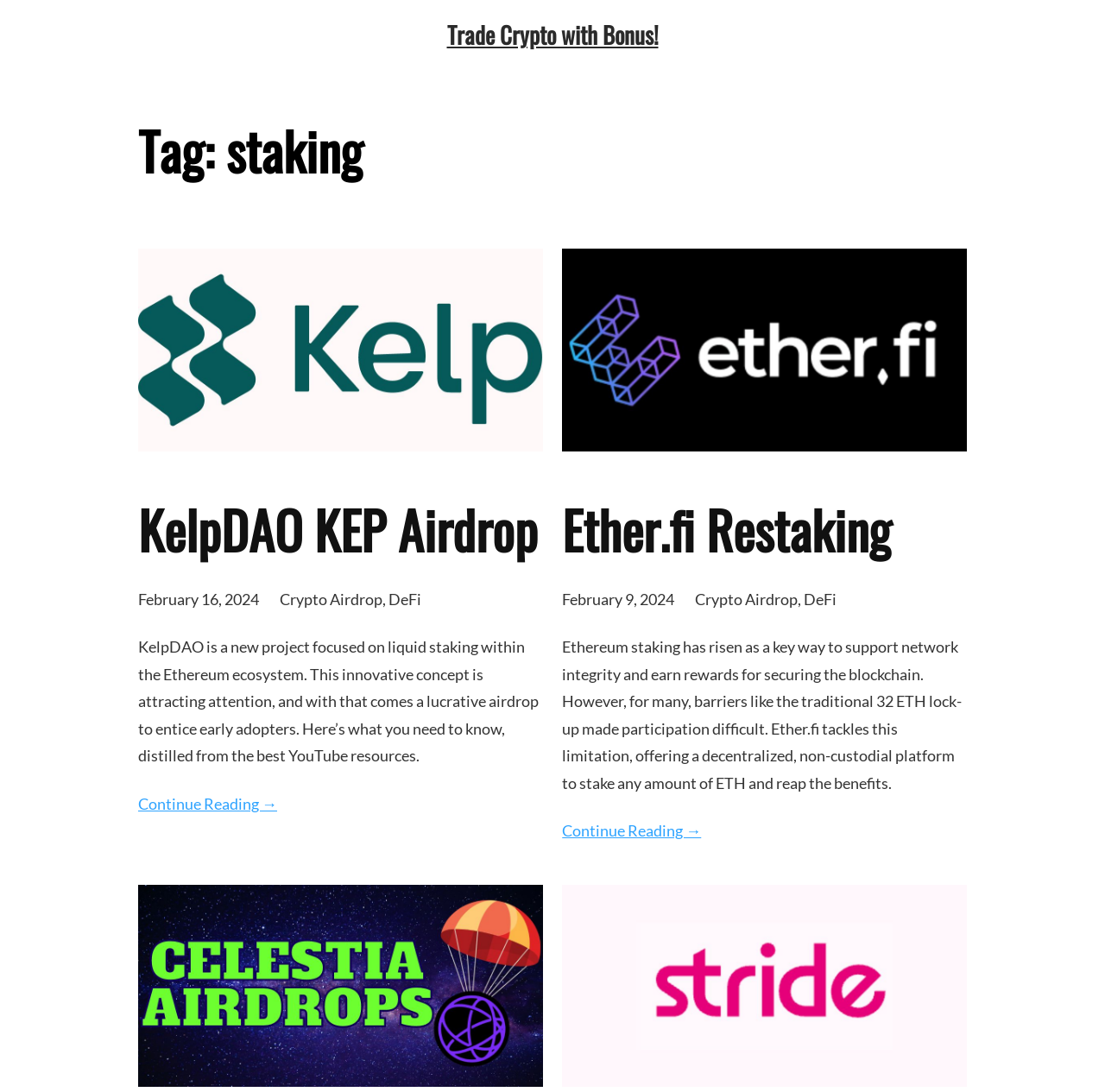Determine the bounding box coordinates of the section to be clicked to follow the instruction: "Learn about the best landscape services in Singapore". The coordinates should be given as four float numbers between 0 and 1, formatted as [left, top, right, bottom].

None